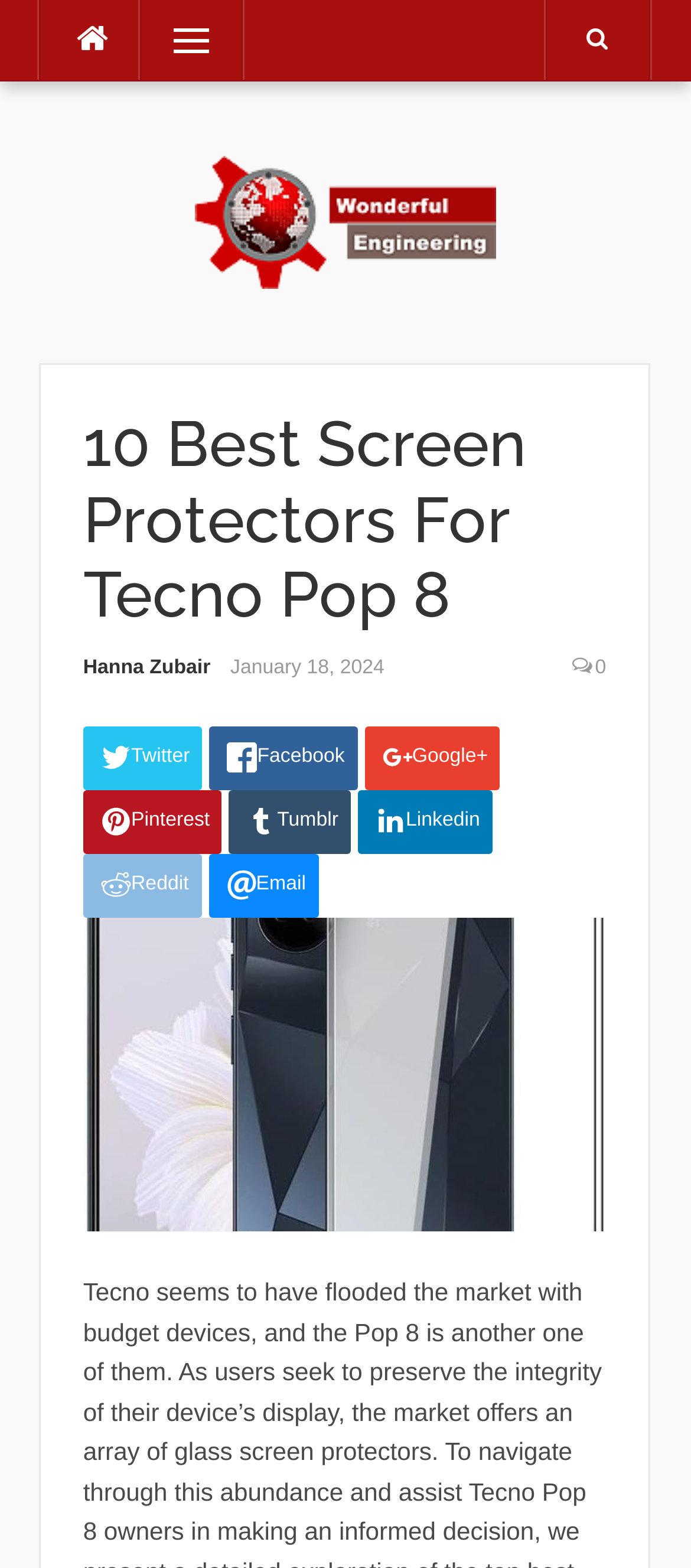Pinpoint the bounding box coordinates of the area that must be clicked to complete this instruction: "Click on the Wonderful Engineering link".

[0.282, 0.132, 0.718, 0.15]